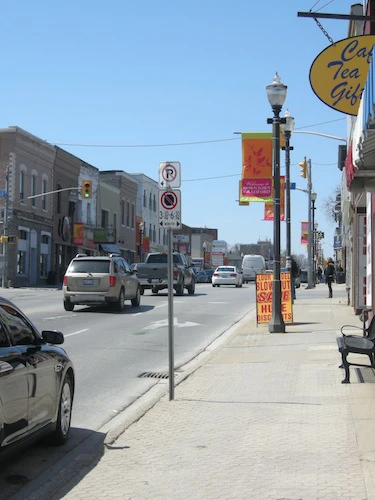Provide a comprehensive description of the image.

The image captures a bustling street scene in Bradford, showcasing a vibrant and inviting atmosphere. On the left, a sleek black car is parked along the curb, emphasizing the active urban environment. The street is lined with charming buildings featuring a mix of storefronts, including a sign for a cafe and gift shop visible on the right, adorned with colorful banners that add a lively touch to the scene.

In the middle of the street, vehicles are seen navigating the road, highlighting the area's accessibility and the daily rhythm of life. Prominently positioned on a pole is a no-parking sign, indicating local regulations, alongside additional traffic signs. The clear blue sky overhead complements the bright and sunny day, enhancing the overall appeal of this charming downtown area. This image not only reflects Bradford's architectural character but also its community spirit and the amenities available to both residents and visitors.